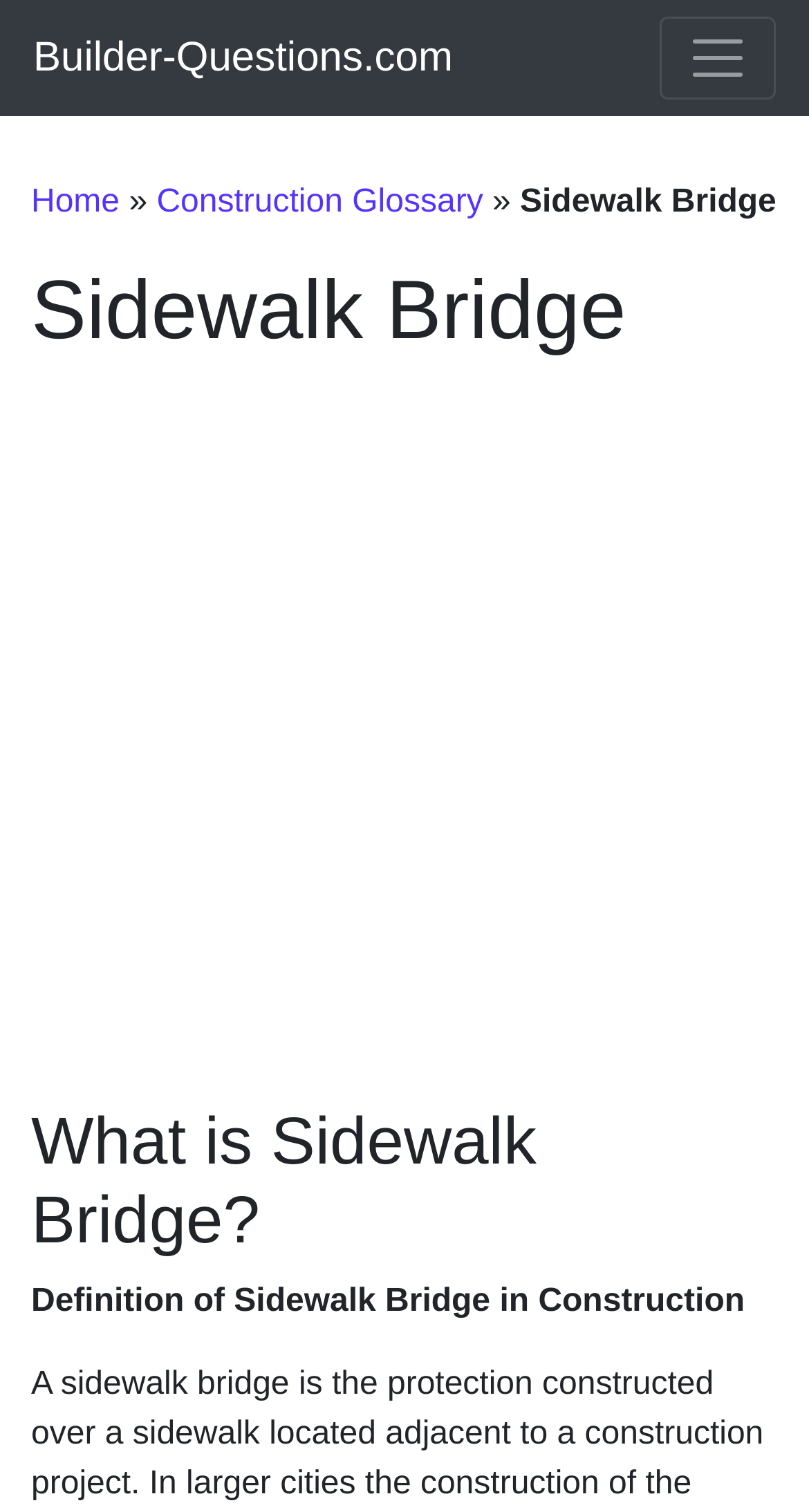Utilize the details in the image to thoroughly answer the following question: What is the current page about?

The current page is about 'Sidewalk Bridge' as indicated by the heading 'Sidewalk Bridge' and the subheading 'What is Sidewalk Bridge?' on the webpage.